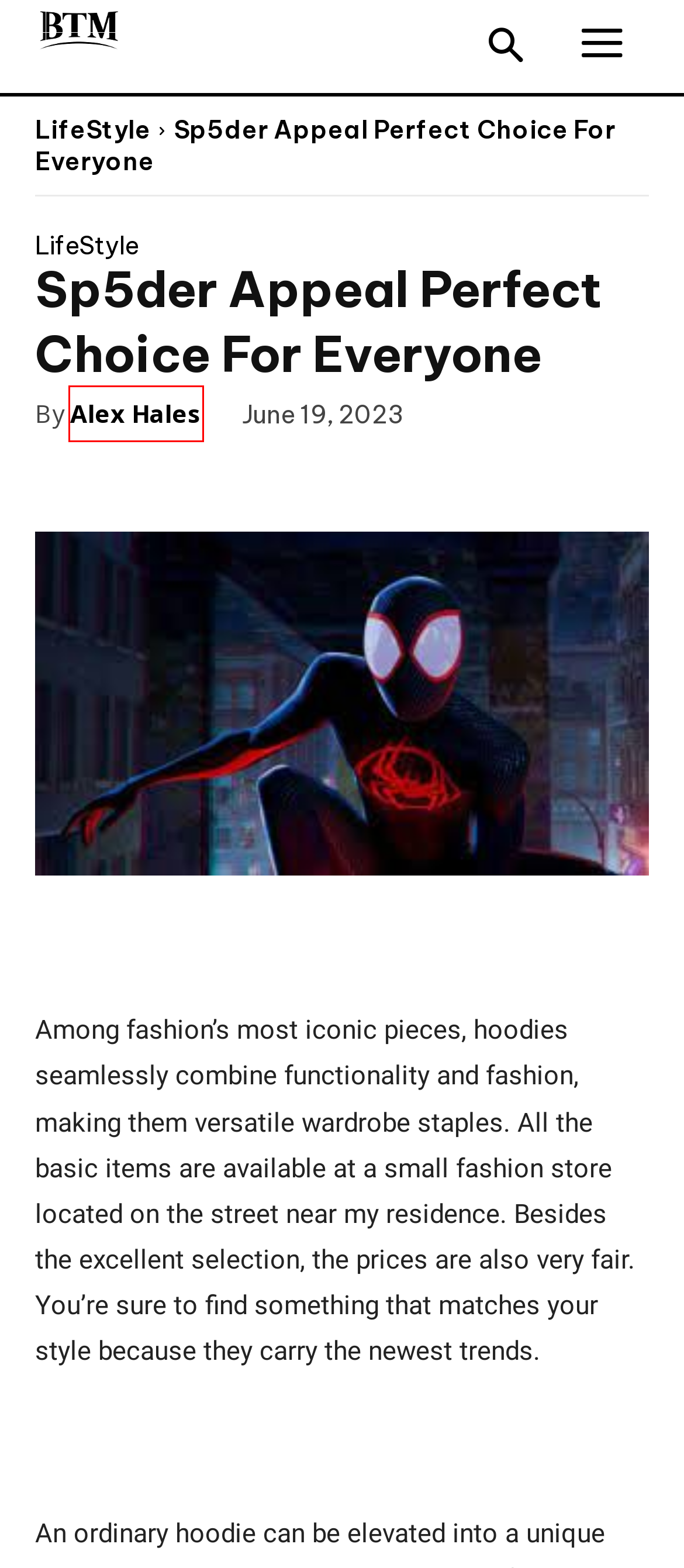You have a screenshot of a webpage, and a red bounding box highlights an element. Select the webpage description that best fits the new page after clicking the element within the bounding box. Options are:
A. Alexcarry» Business To Mark
B. Buy TikTok Views with Instant Delivery
C. Why Auto-Owners Insurance Is Essential in Fort Myers, FL » Business to mark
D. Casino » Business to mark
E. Is DVDFab Safe to Purchase? A Comprehensive Review and Update for DVDFab 13 » Business to mark
F. Empowering Lives: A Guide to Certificate IV in Disability » Business to mark
G. LifeStyle » Business to mark
H. Team_Btm» Business To Mark

A